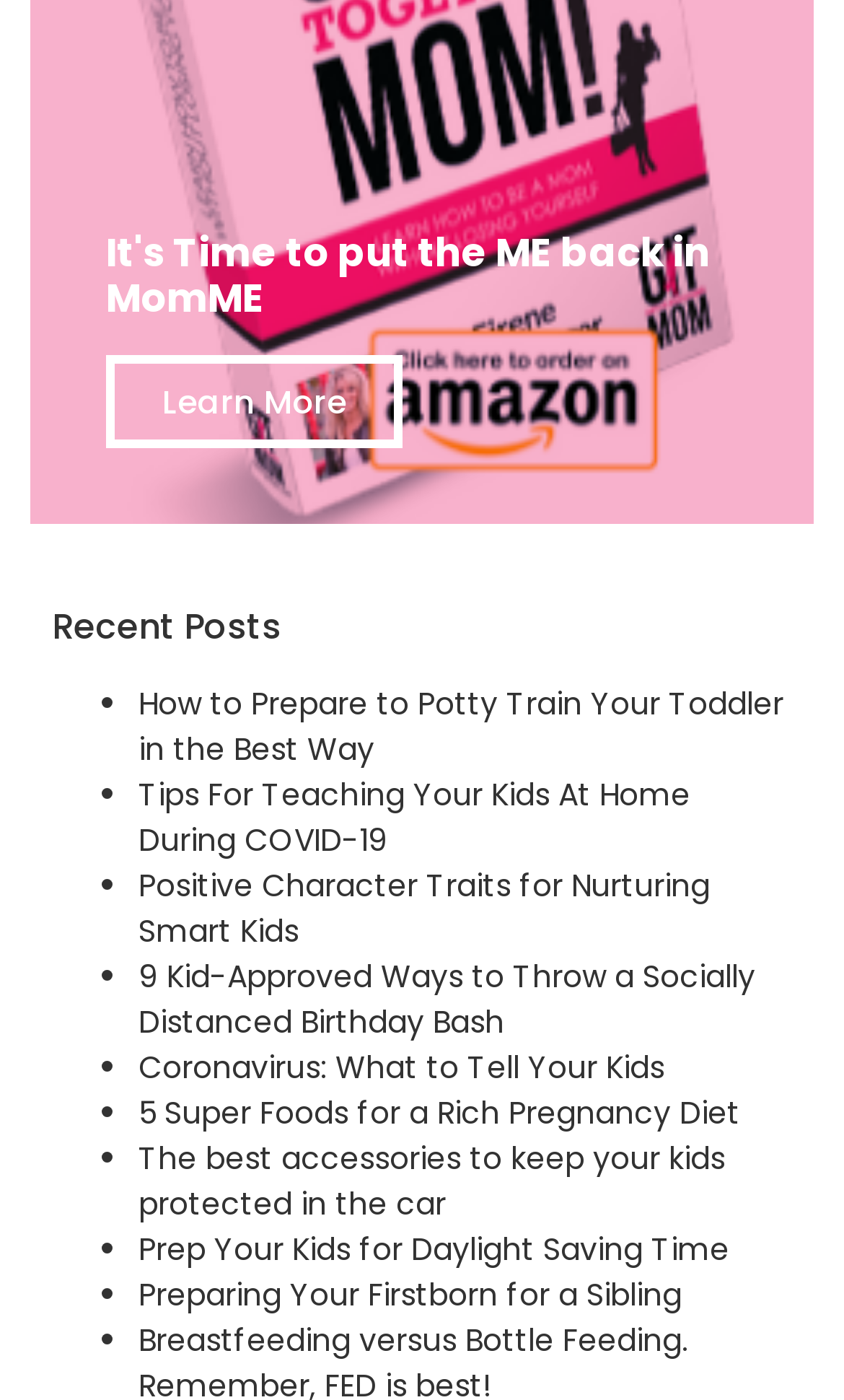What is the main topic of the webpage?
Answer the question based on the image using a single word or a brief phrase.

Parenting